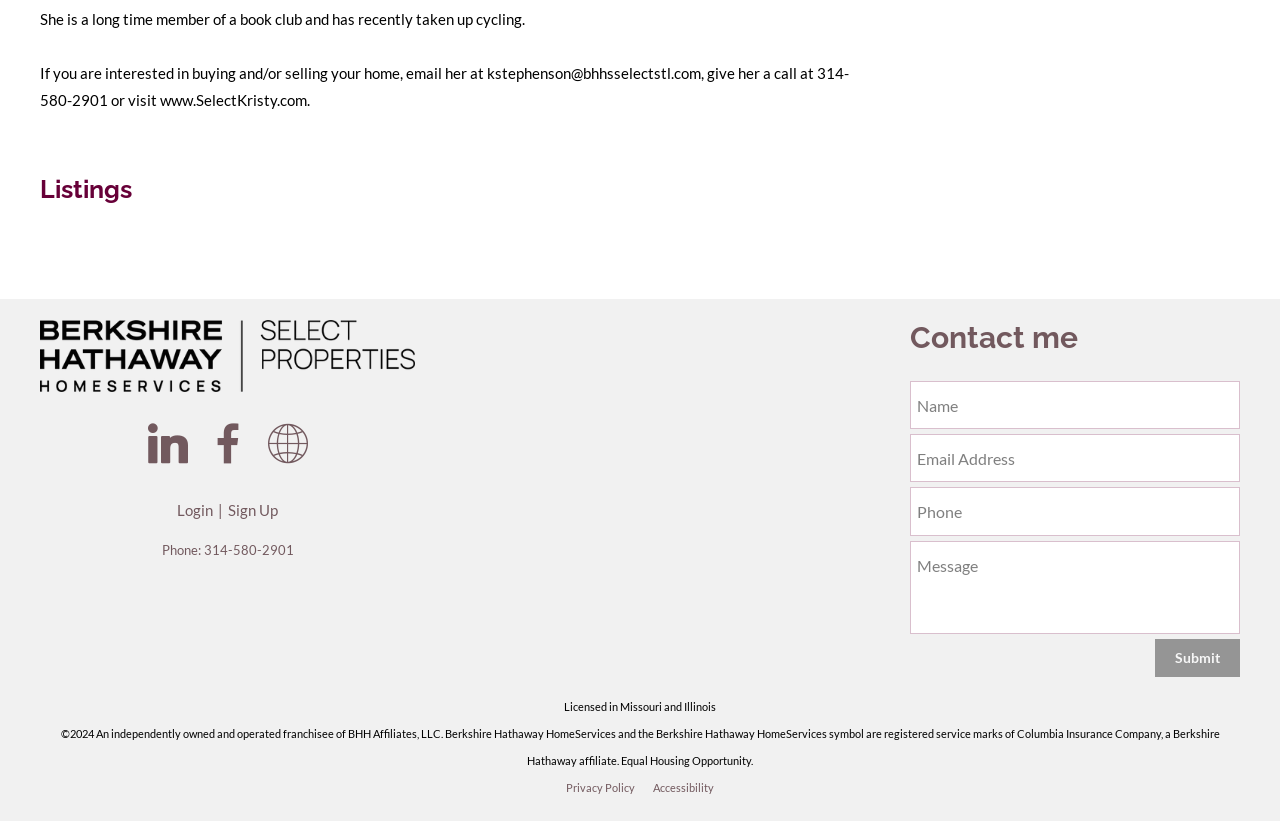What is Kristy's phone number? Using the information from the screenshot, answer with a single word or phrase.

314-580-2901